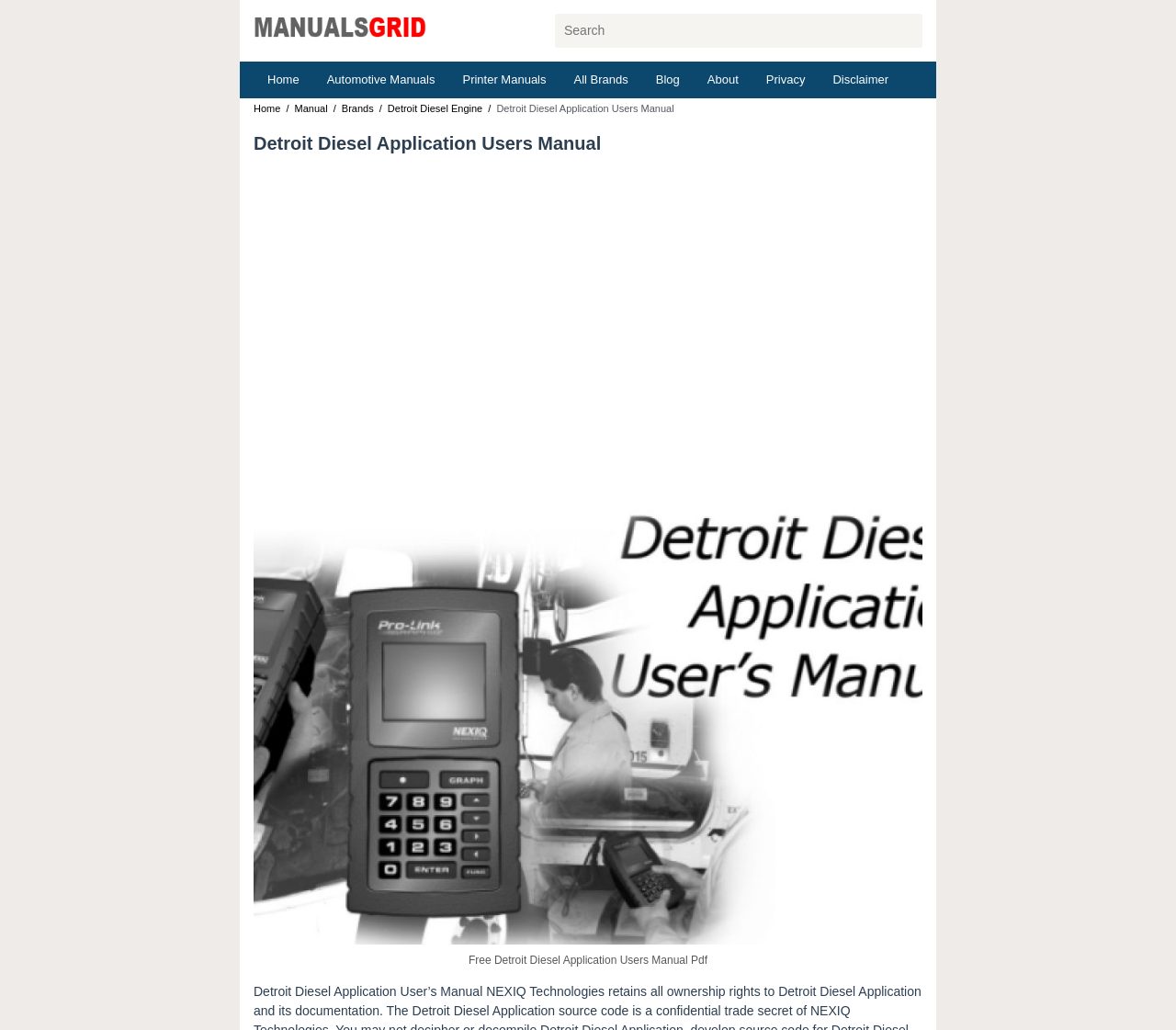Provide the bounding box coordinates for the UI element described in this sentence: "Detroit Diesel Engine". The coordinates should be four float values between 0 and 1, i.e., [left, top, right, bottom].

[0.33, 0.1, 0.41, 0.111]